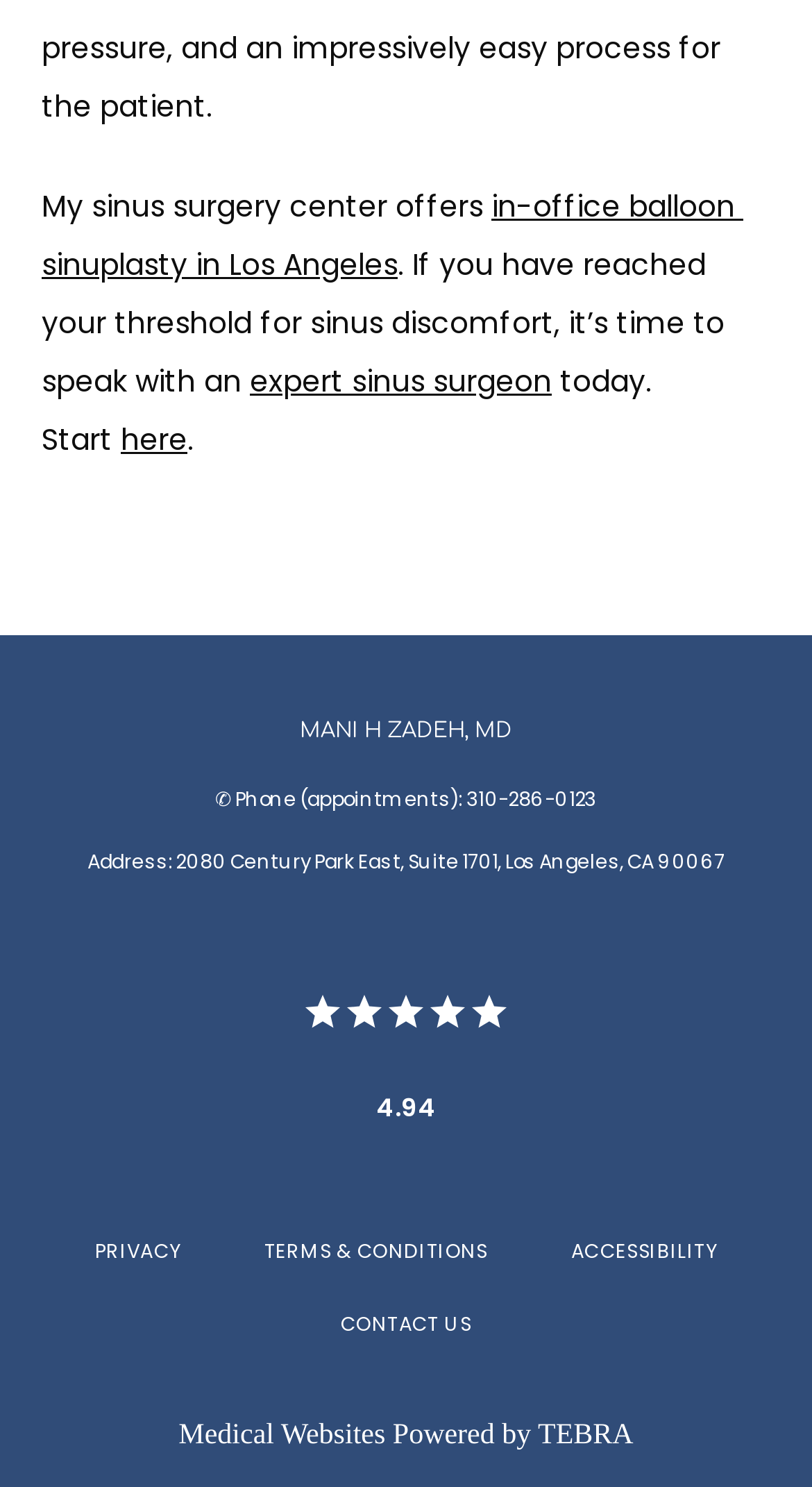Find the bounding box coordinates of the clickable area required to complete the following action: "Contact an expert sinus surgeon".

[0.308, 0.243, 0.679, 0.271]